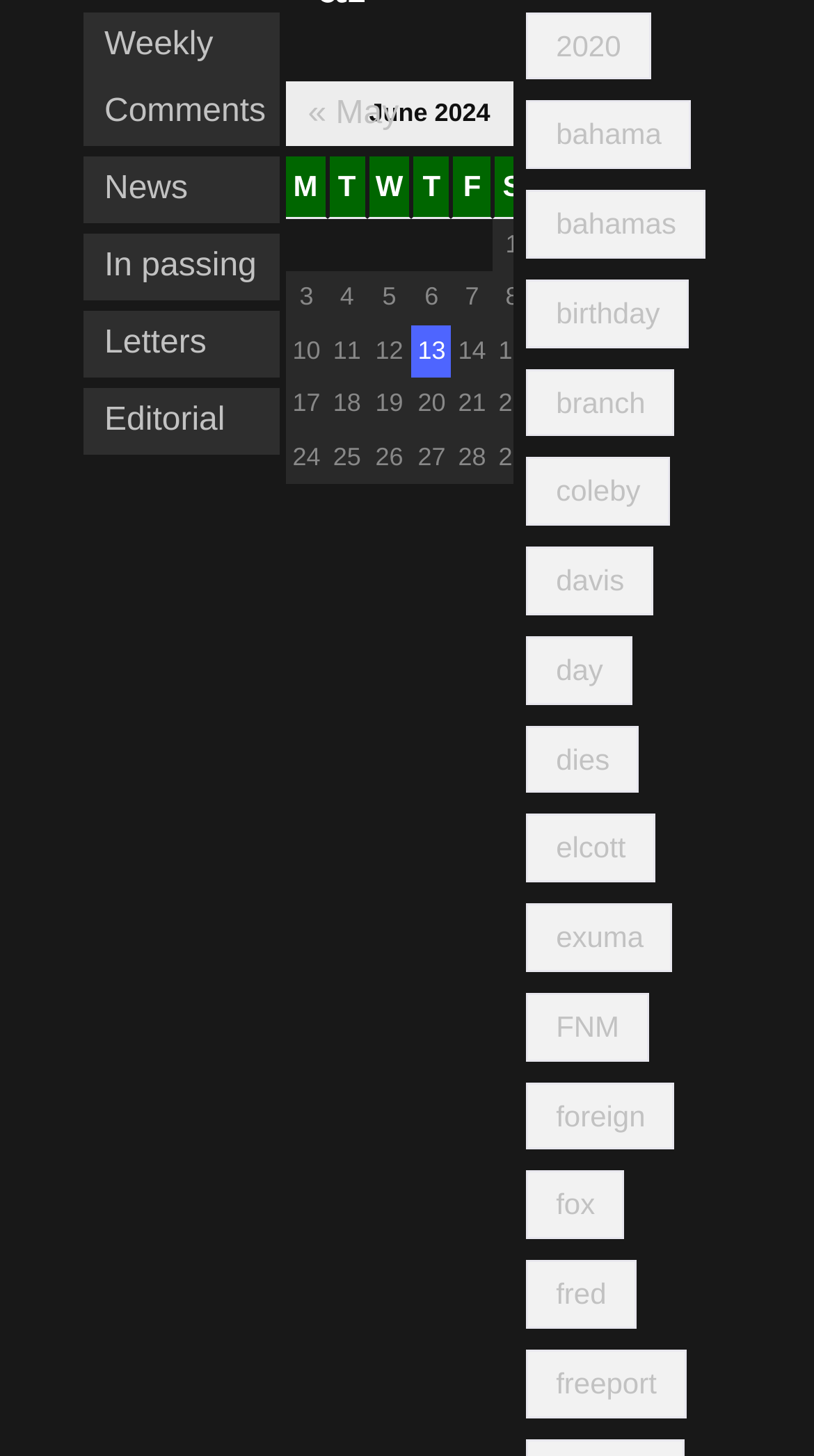Indicate the bounding box coordinates of the element that must be clicked to execute the instruction: "Click on 'Editorial'". The coordinates should be given as four float numbers between 0 and 1, i.e., [left, top, right, bottom].

[0.128, 0.266, 0.276, 0.312]